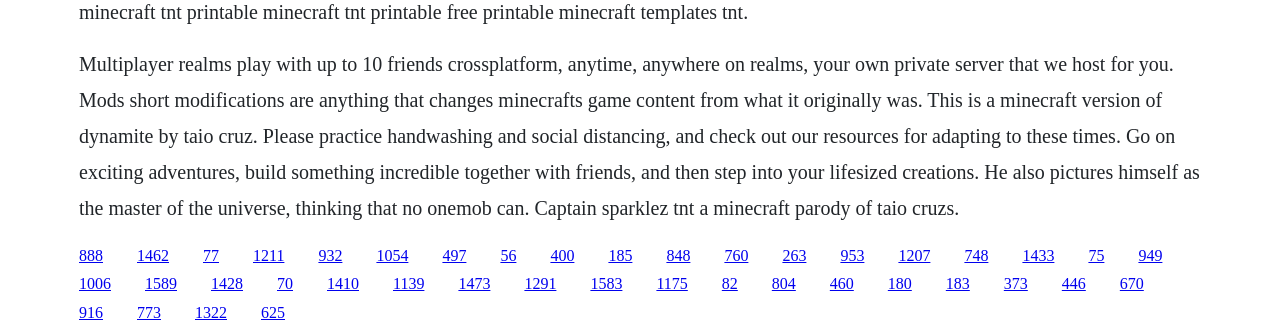What is the maximum number of friends that can play together?
Use the screenshot to answer the question with a single word or phrase.

10